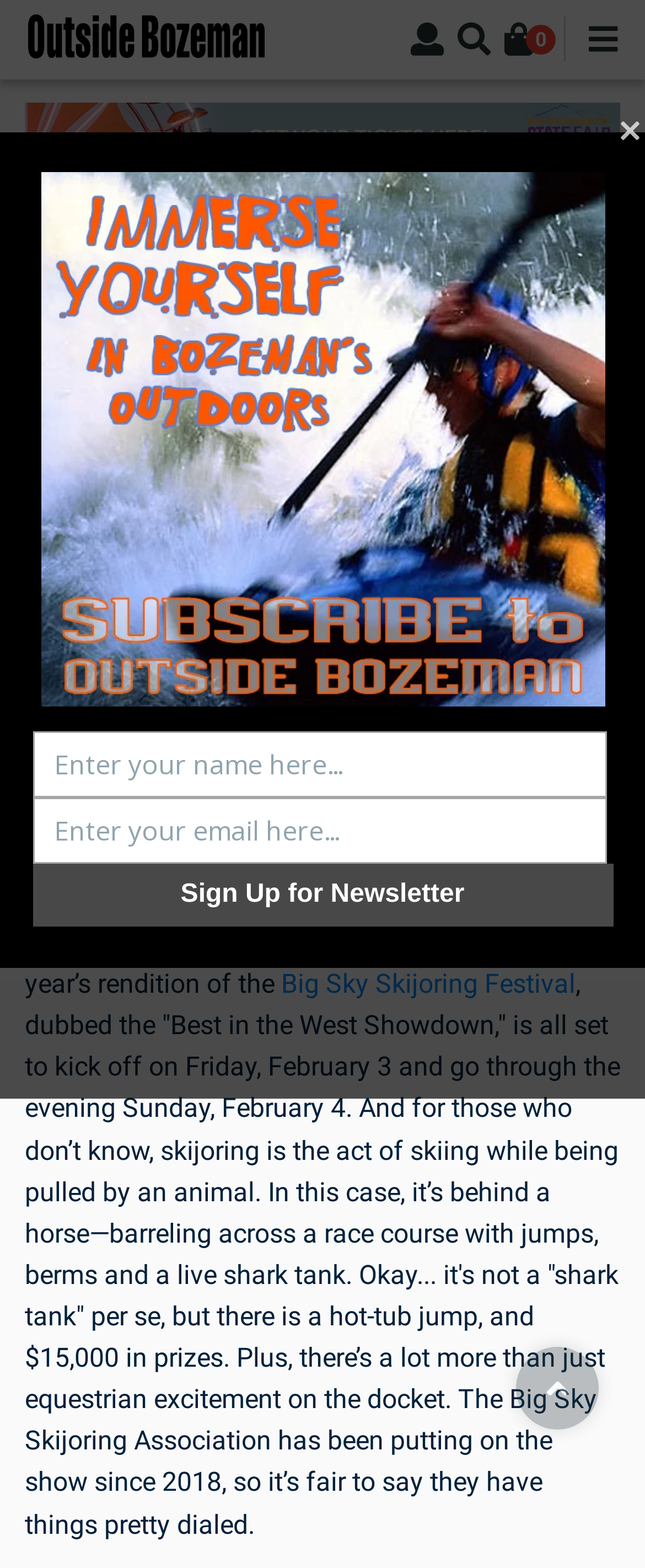Locate the bounding box coordinates of the element's region that should be clicked to carry out the following instruction: "Close the newsletter dialog". The coordinates need to be four float numbers between 0 and 1, i.e., [left, top, right, bottom].

[0.954, 0.073, 1.0, 0.092]